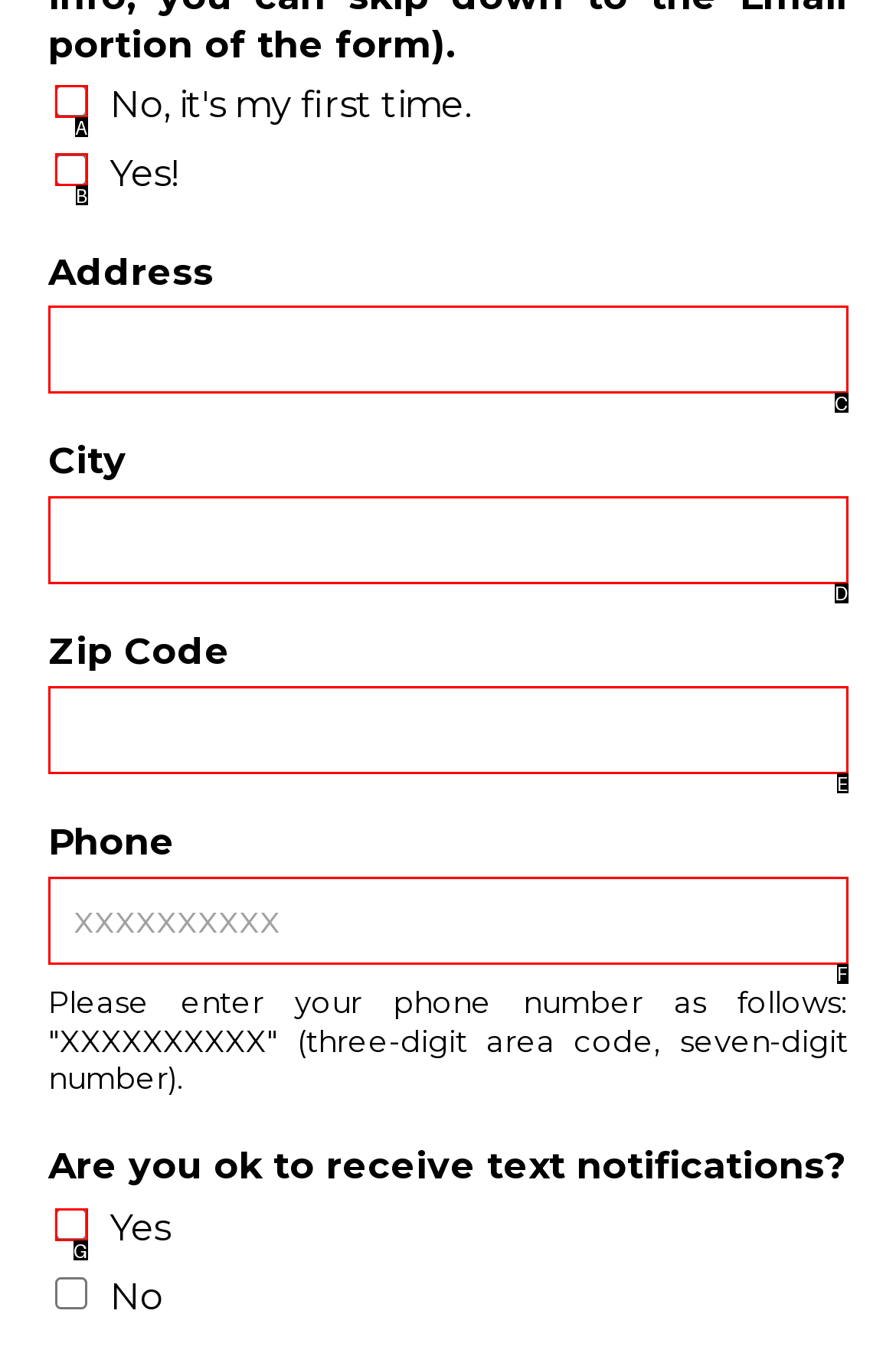Select the option that corresponds to the description: parent_node: City name="wpforms[fields][11]"
Respond with the letter of the matching choice from the options provided.

D